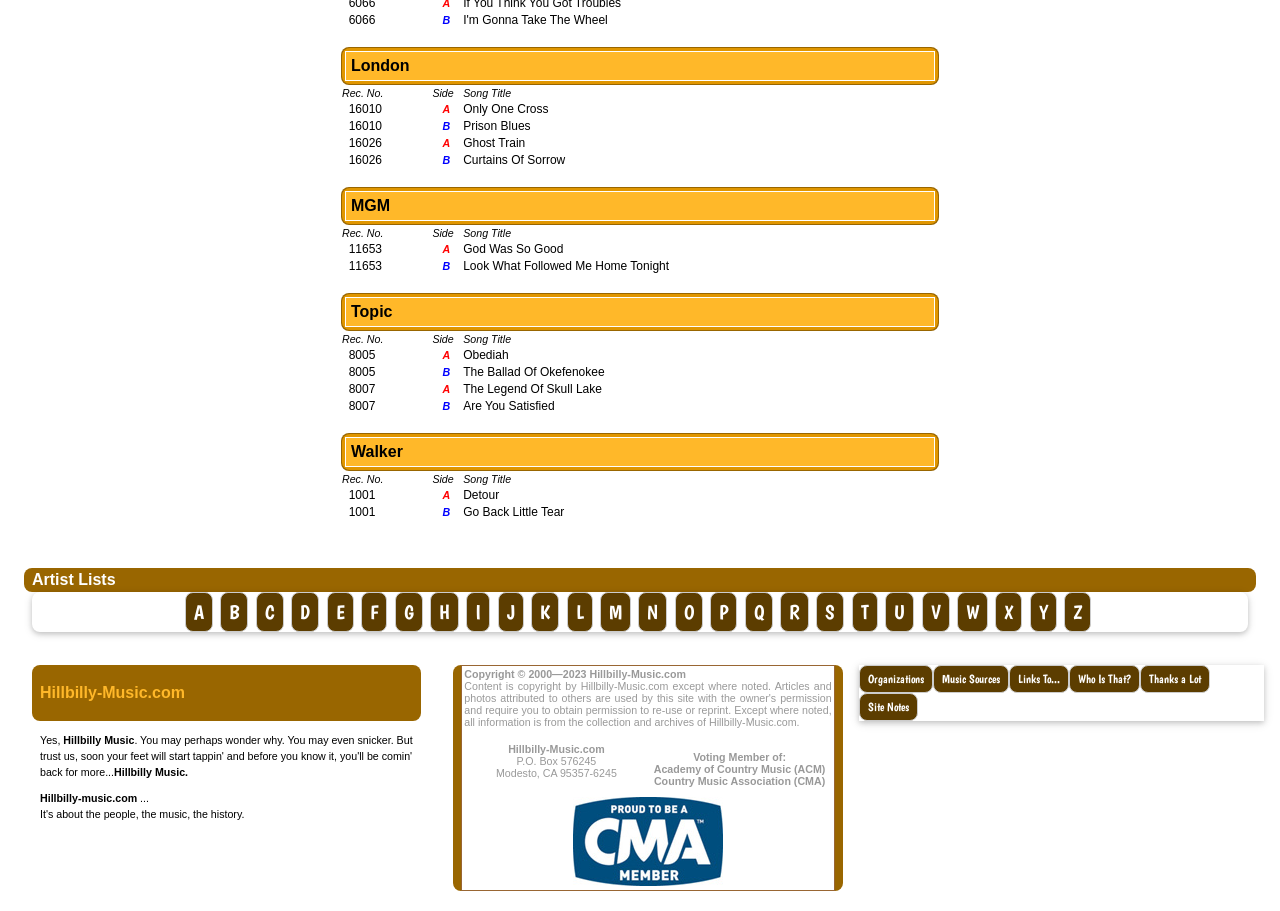Locate the bounding box coordinates of the UI element described by: "Learn more about troubleshooting WordPress.". Provide the coordinates as four float numbers between 0 and 1, formatted as [left, top, right, bottom].

None